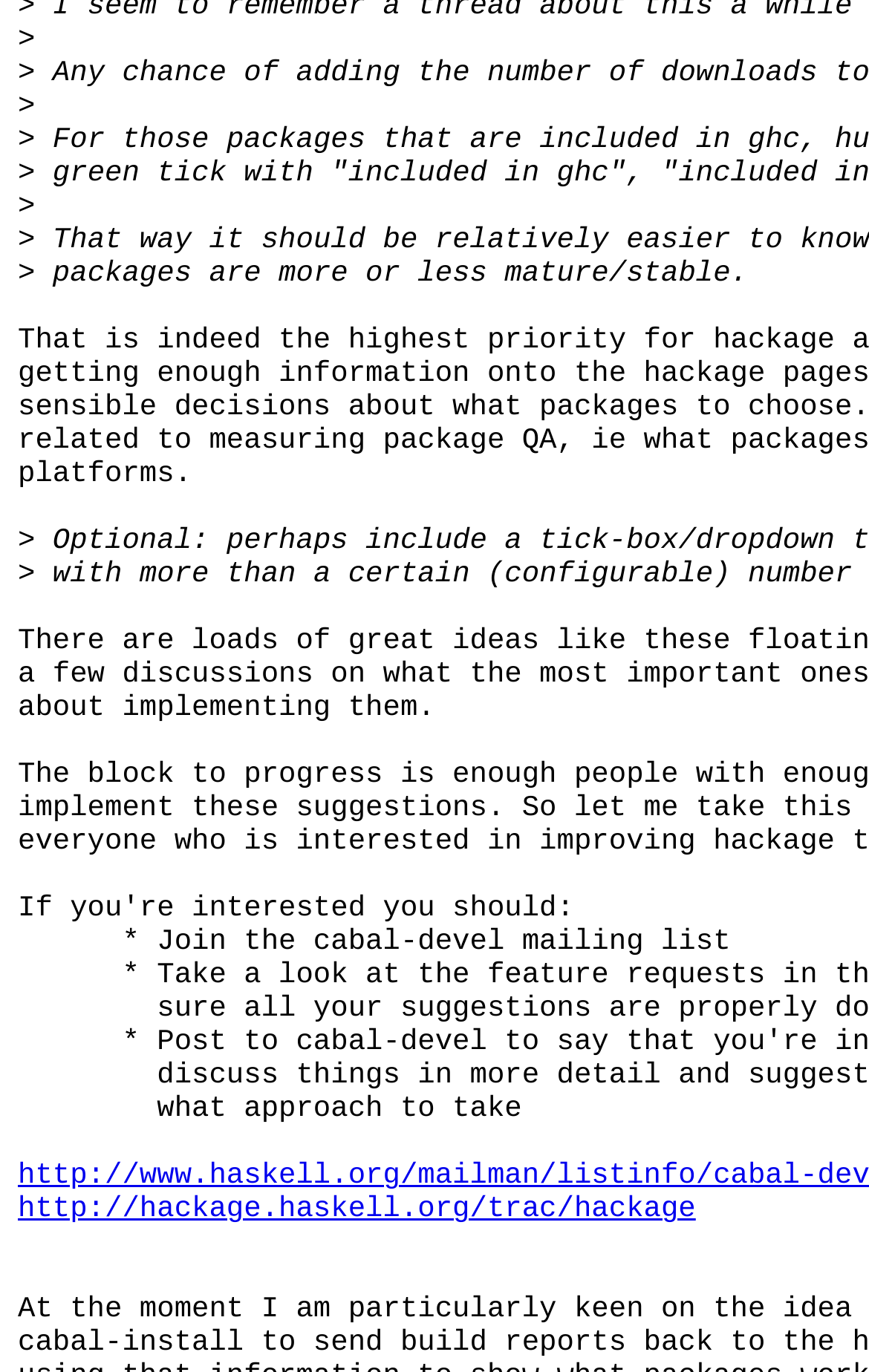Based on the element description: "http://hackage.haskell.org/trac/hackage", identify the bounding box coordinates for this UI element. The coordinates must be four float numbers between 0 and 1, listed as [left, top, right, bottom].

[0.021, 0.869, 0.803, 0.894]